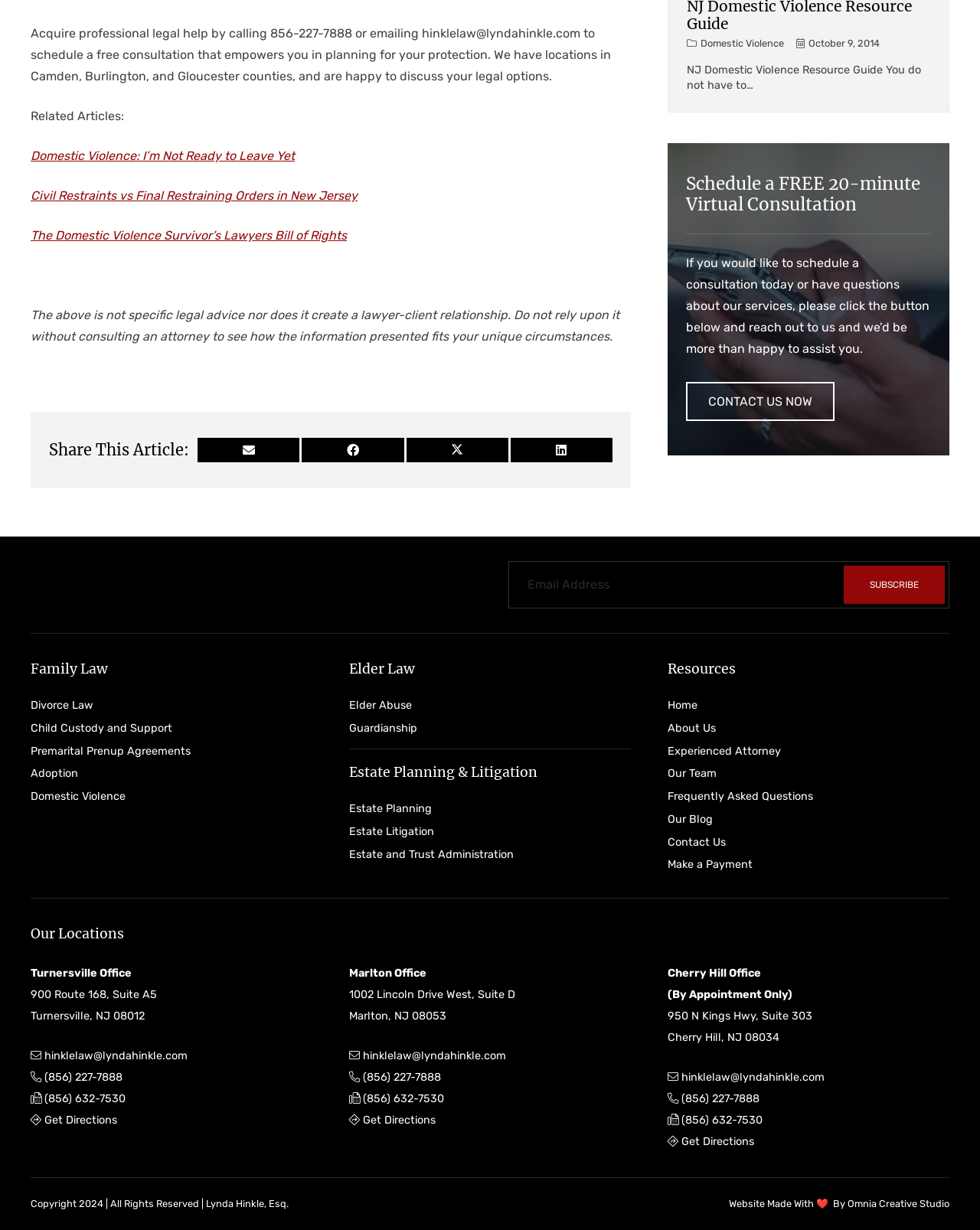Provide the bounding box coordinates of the HTML element described as: "(856) 632-7530". The bounding box coordinates should be four float numbers between 0 and 1, i.e., [left, top, right, bottom].

[0.37, 0.888, 0.453, 0.898]